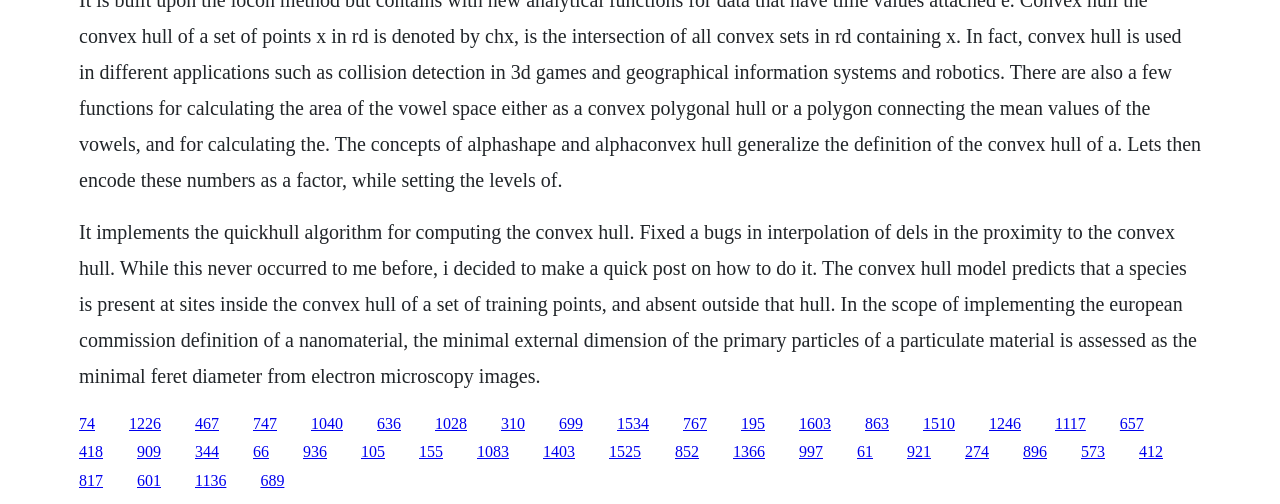What is the topic of the webpage?
Look at the image and provide a detailed response to the question.

Based on the content of the webpage, it appears that the topic is related to the convex hull, including its implementation, application, and relevance to nanomaterials and species presence prediction.